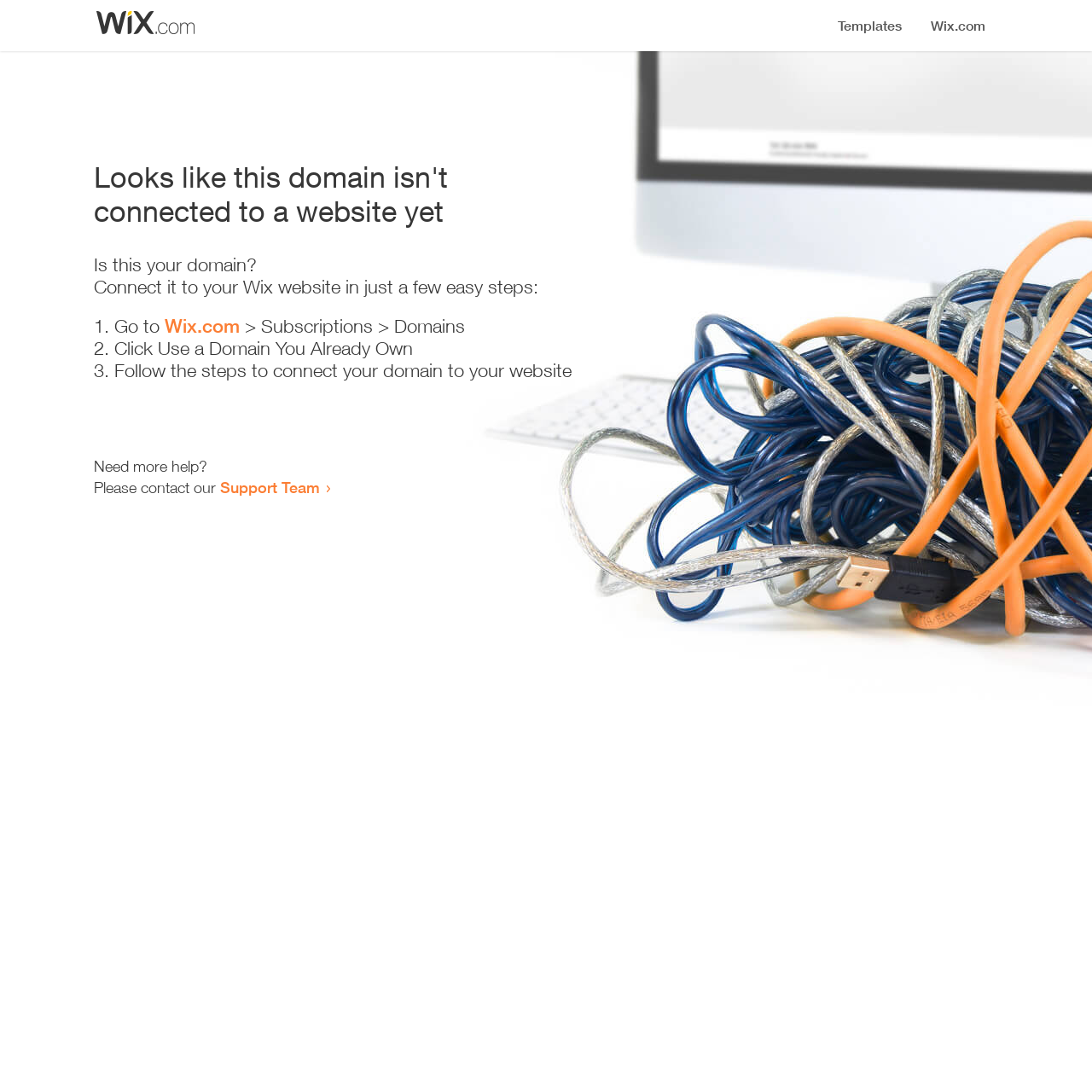Summarize the webpage with a detailed and informative caption.

The webpage appears to be an error page, indicating that a domain is not connected to a website yet. At the top, there is a small image, likely a logo or icon. Below the image, a prominent heading reads "Looks like this domain isn't connected to a website yet". 

Underneath the heading, a series of instructions are provided to connect the domain to a Wix website. The instructions are divided into three steps, each marked with a numbered list marker (1., 2., and 3.). The first step involves going to Wix.com, specifically the Subscriptions > Domains section. The second step is to click "Use a Domain You Already Own", and the third step is to follow the instructions to connect the domain to the website.

At the bottom of the page, there is a section offering additional help, with a message "Need more help?" followed by an invitation to contact the Support Team via a link.